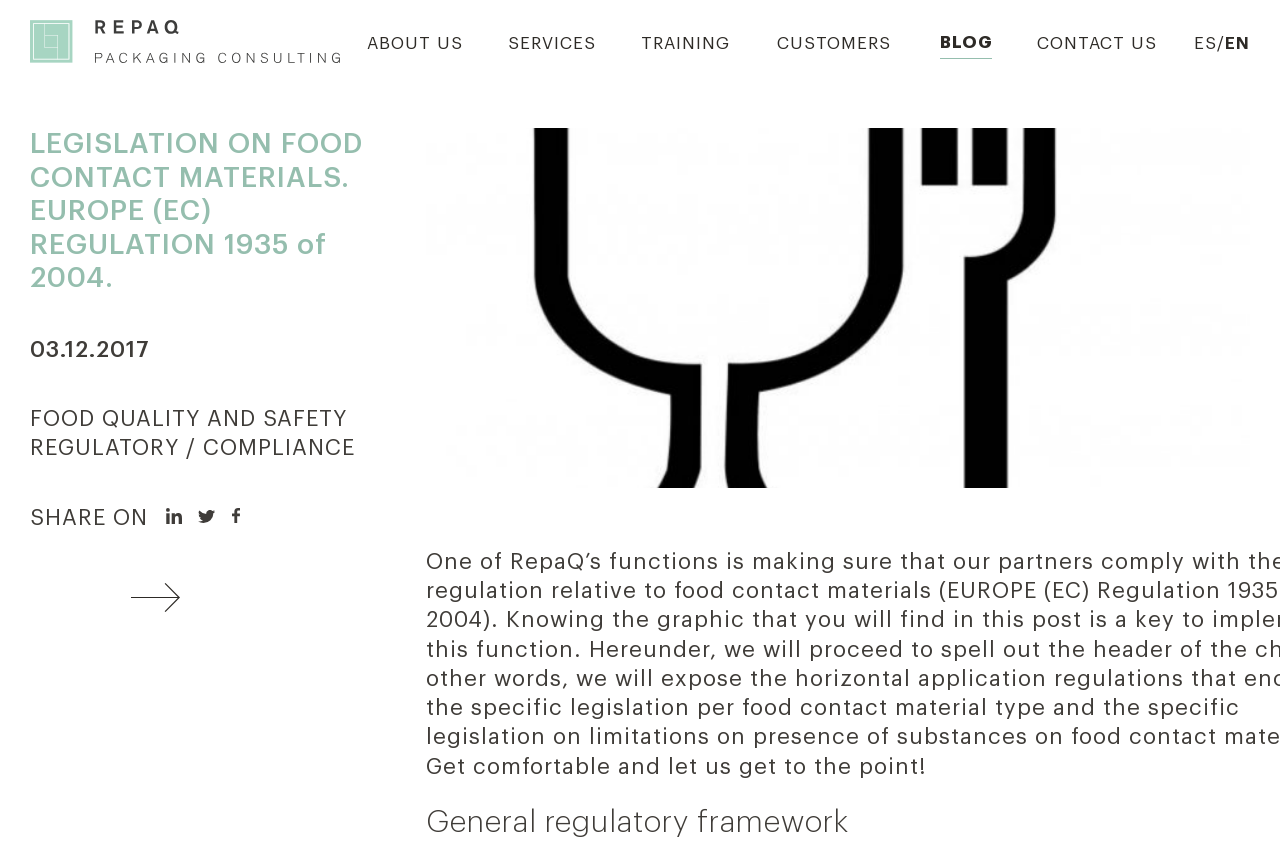Please identify the bounding box coordinates of the element's region that needs to be clicked to fulfill the following instruction: "Switch to English". The bounding box coordinates should consist of four float numbers between 0 and 1, i.e., [left, top, right, bottom].

[0.957, 0.04, 0.977, 0.067]